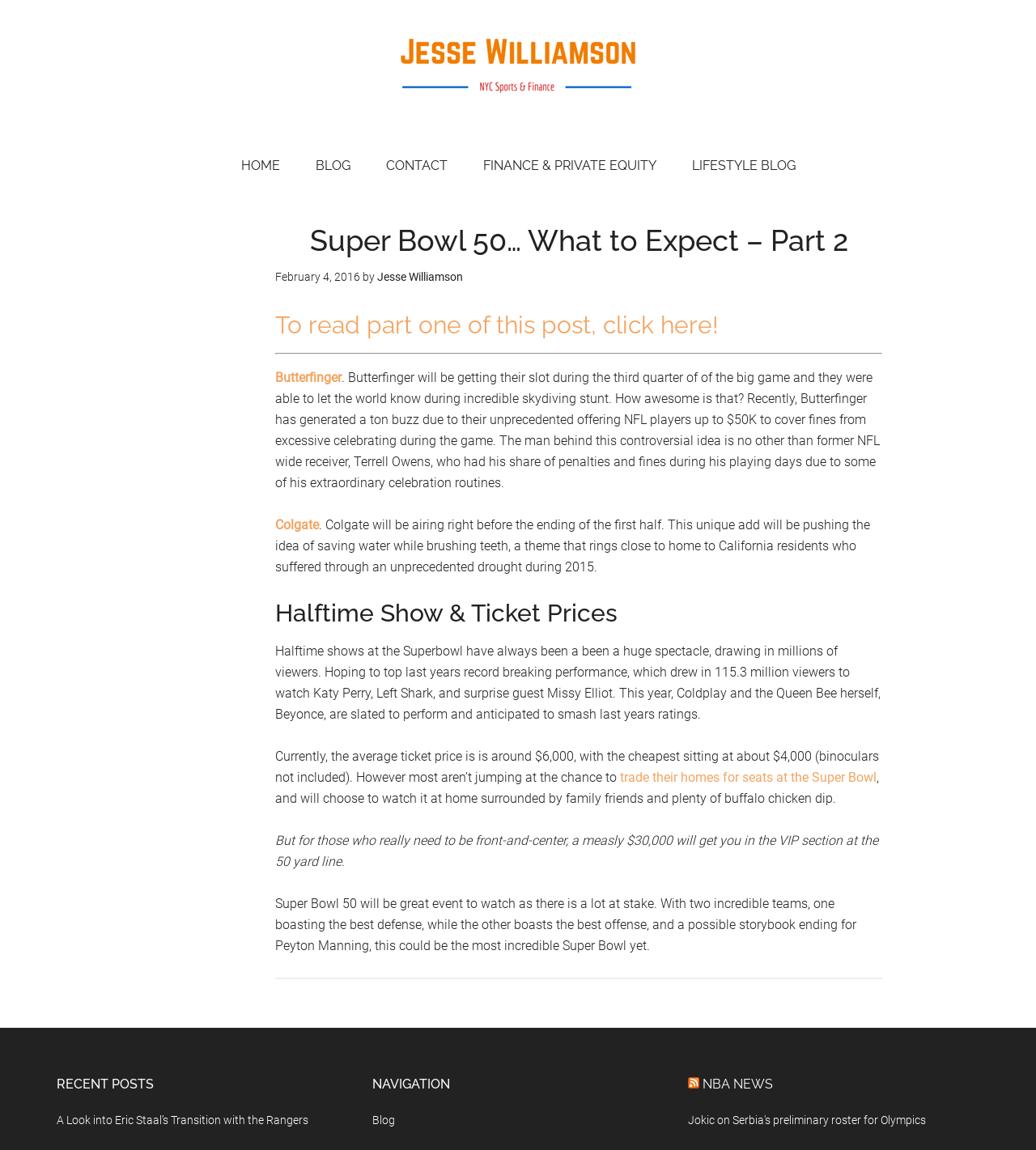Who is the author of the first article?
Carefully examine the image and provide a detailed answer to the question.

I found the answer by examining the link element with the text 'Jesse Williamson' which is located near the time element with the text 'February 4, 2016', indicating that Jesse Williamson is the author of the article.